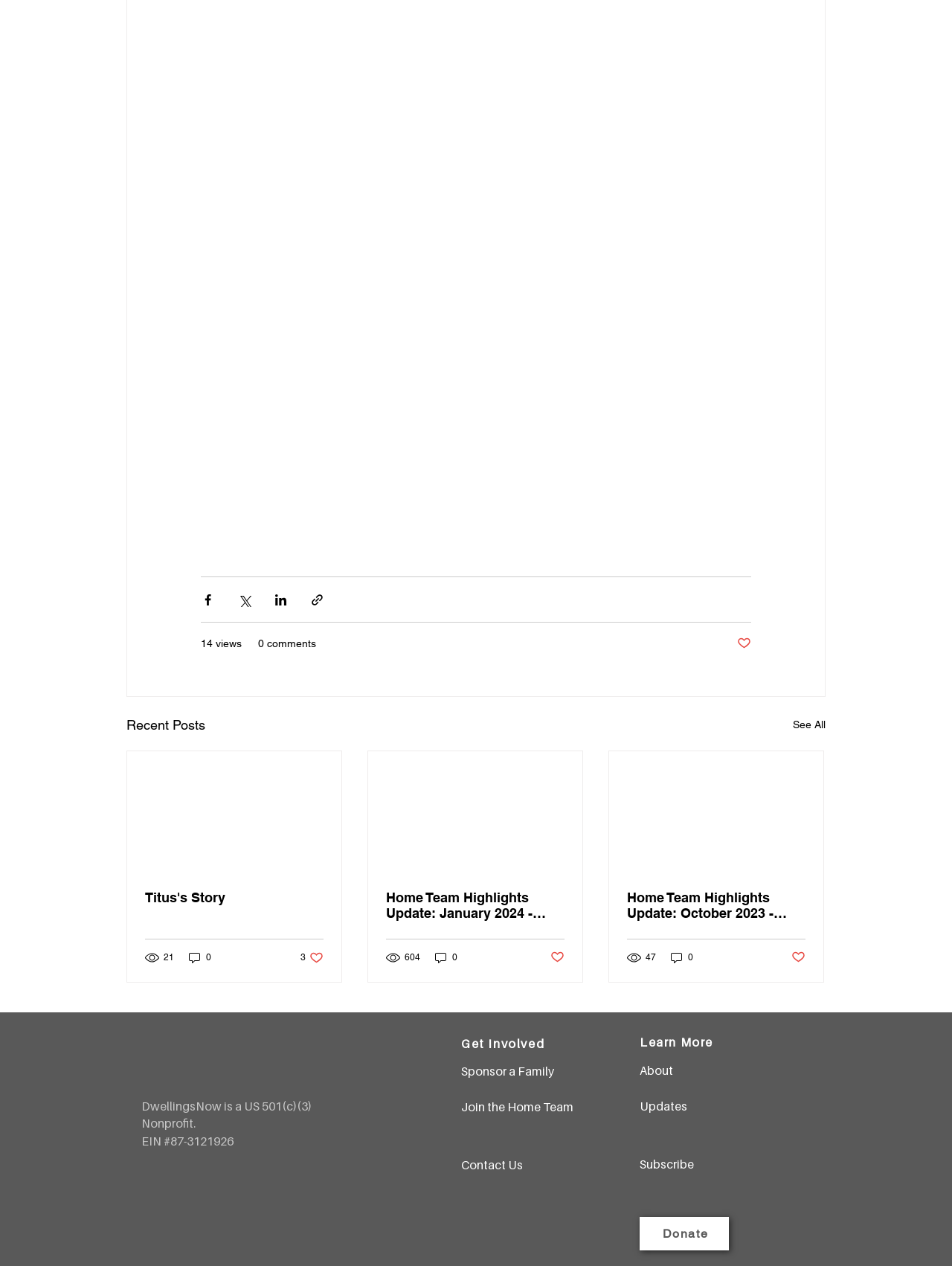Please provide a short answer using a single word or phrase for the question:
How many likes does the post 'Titus's Story' have?

3 likes